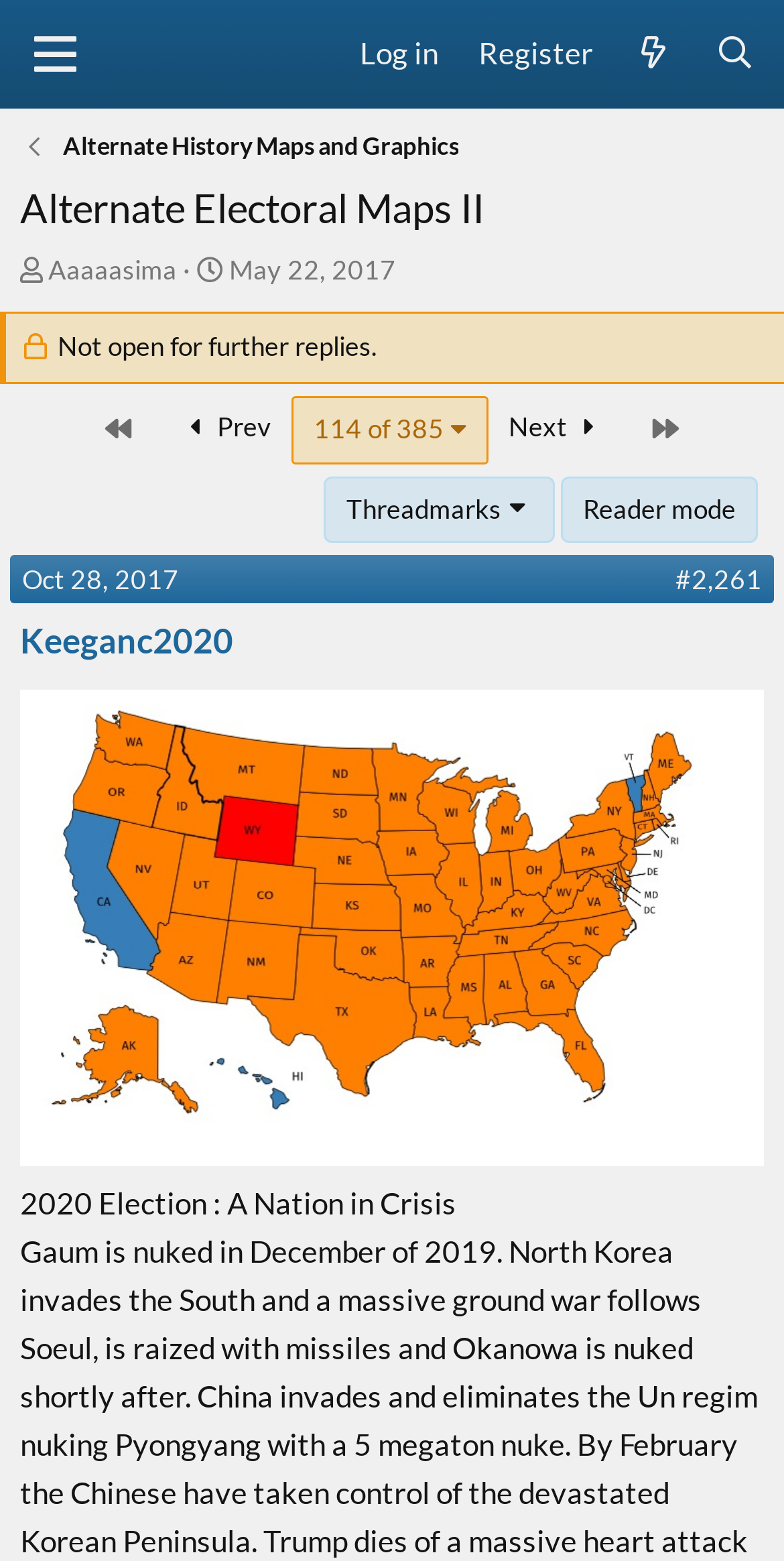What is the name of the thread starter?
Using the visual information, reply with a single word or short phrase.

Aaaaasima